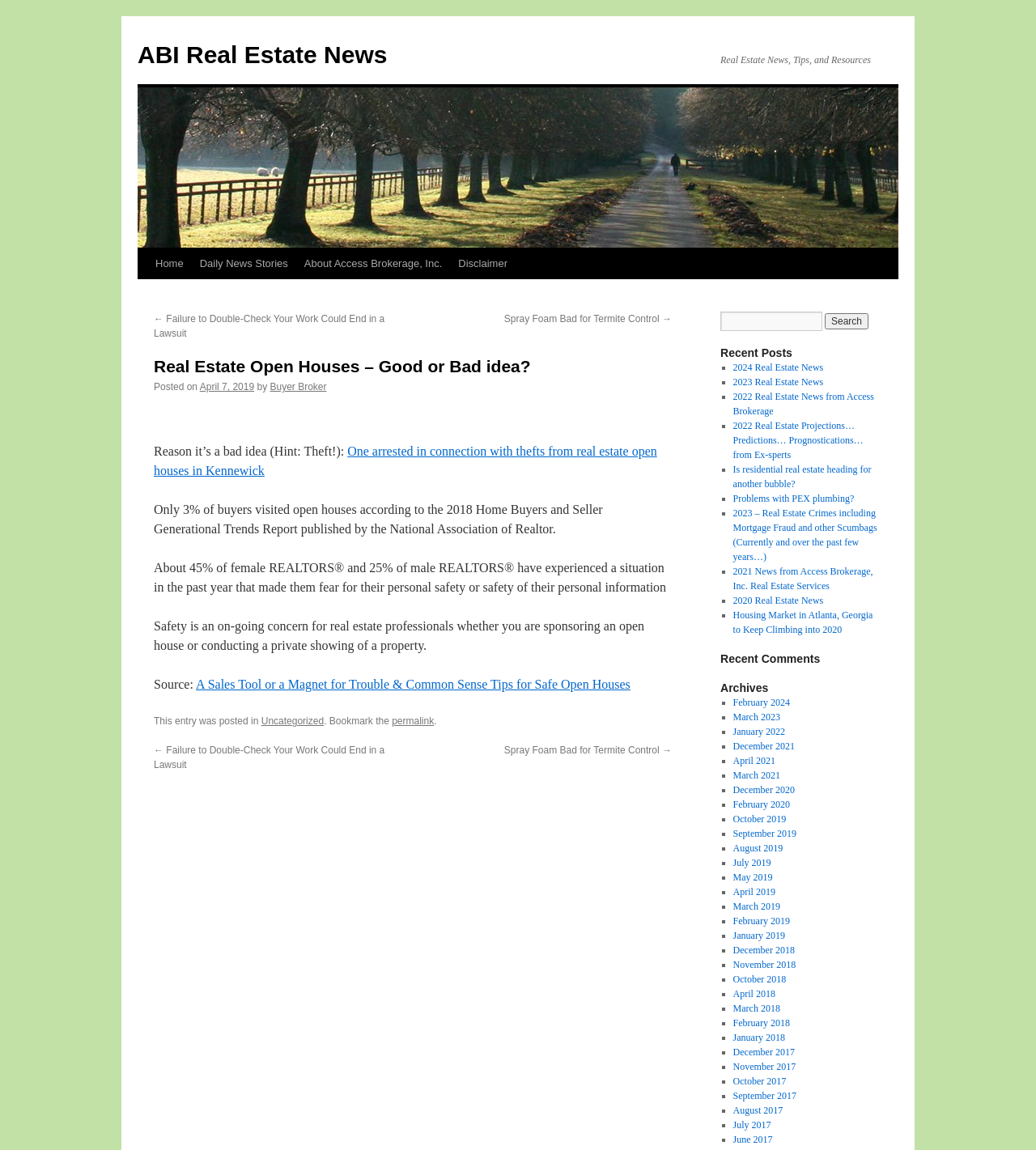Please provide a detailed answer to the question below based on the screenshot: 
What is the purpose of the search bar?

The search bar is located at the top right corner of the webpage, and it has a textbox and a search button. Its purpose is to allow users to search for specific content within the website.